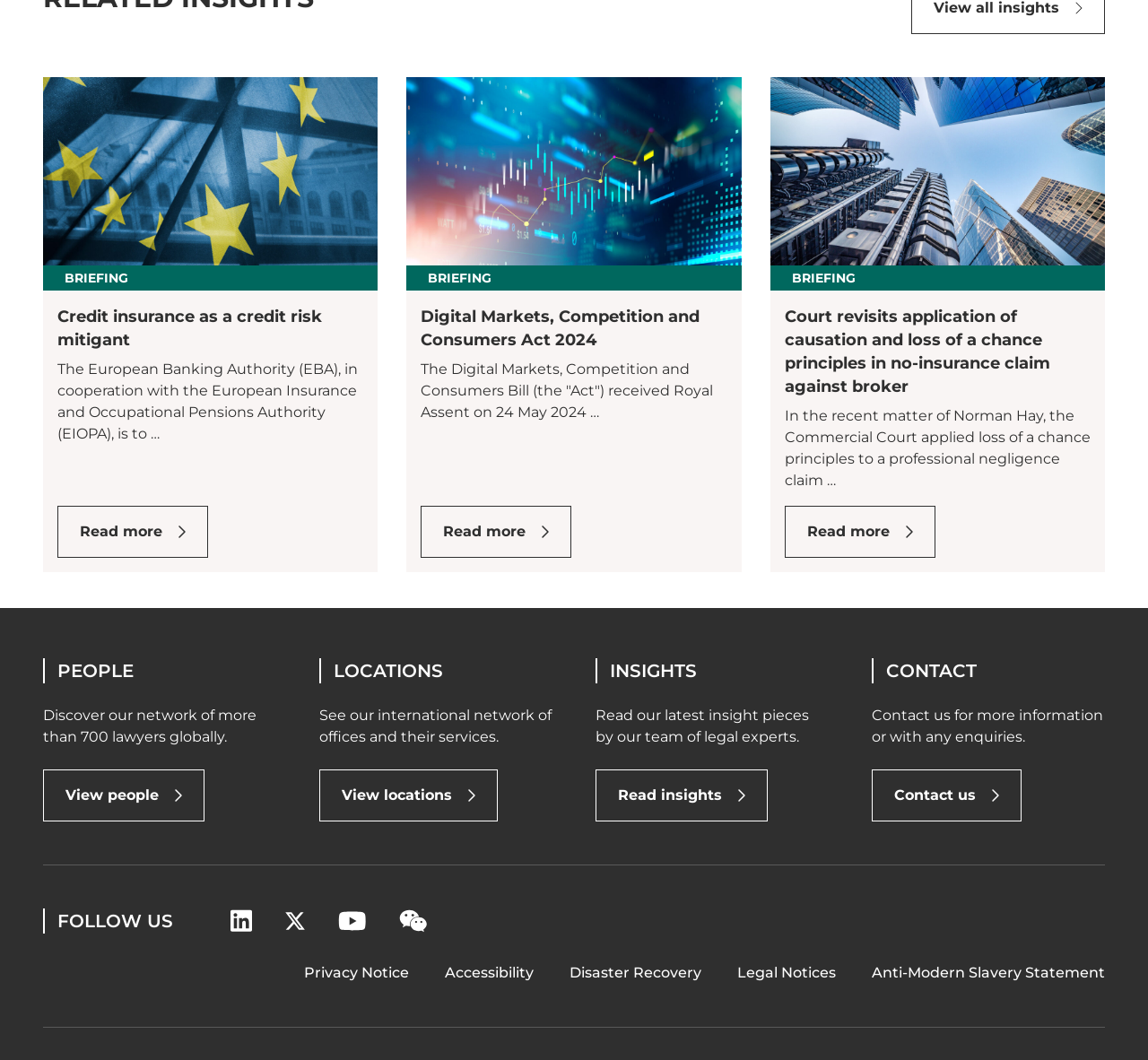Please identify the bounding box coordinates of the clickable area that will fulfill the following instruction: "Contact us". The coordinates should be in the format of four float numbers between 0 and 1, i.e., [left, top, right, bottom].

[0.759, 0.726, 0.89, 0.775]